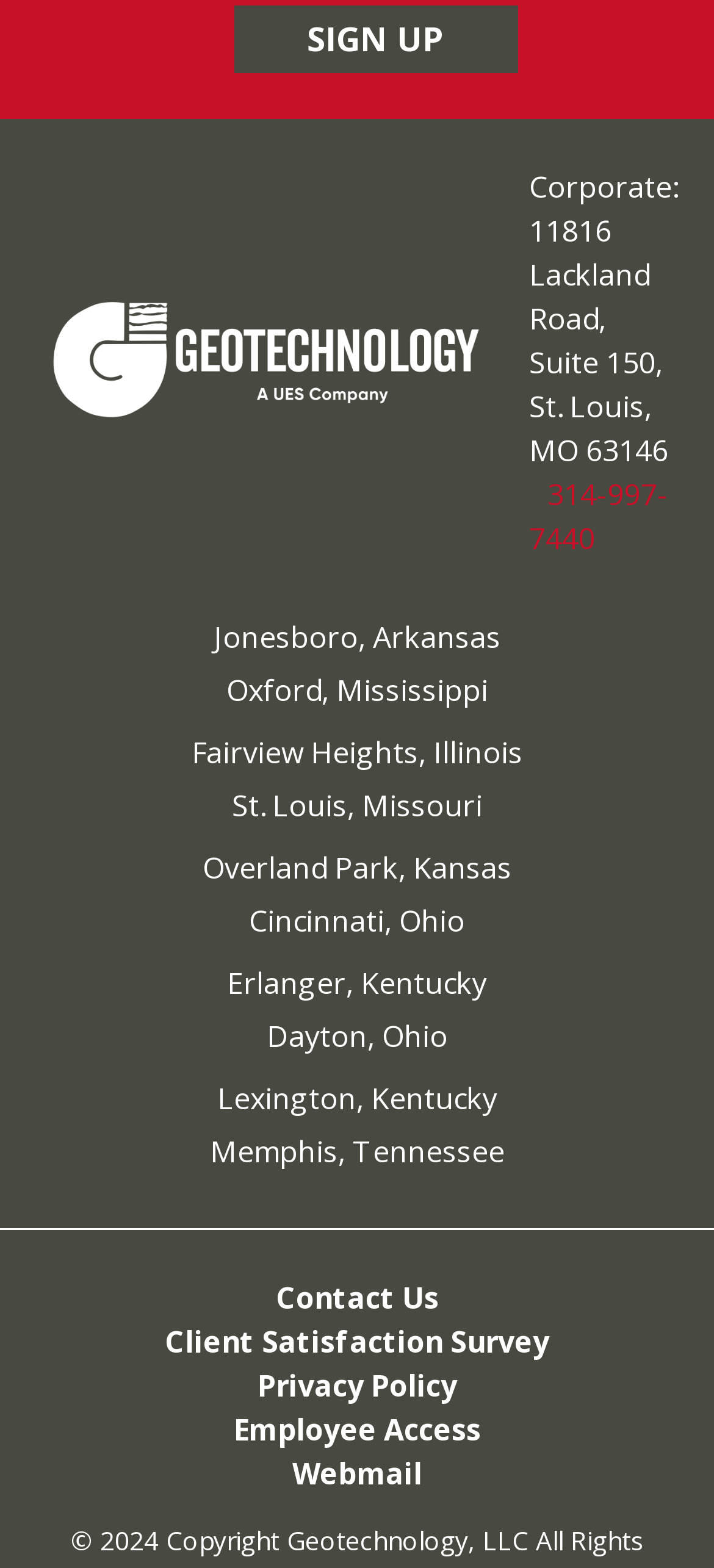How many office locations are listed?
Answer with a single word or phrase, using the screenshot for reference.

10